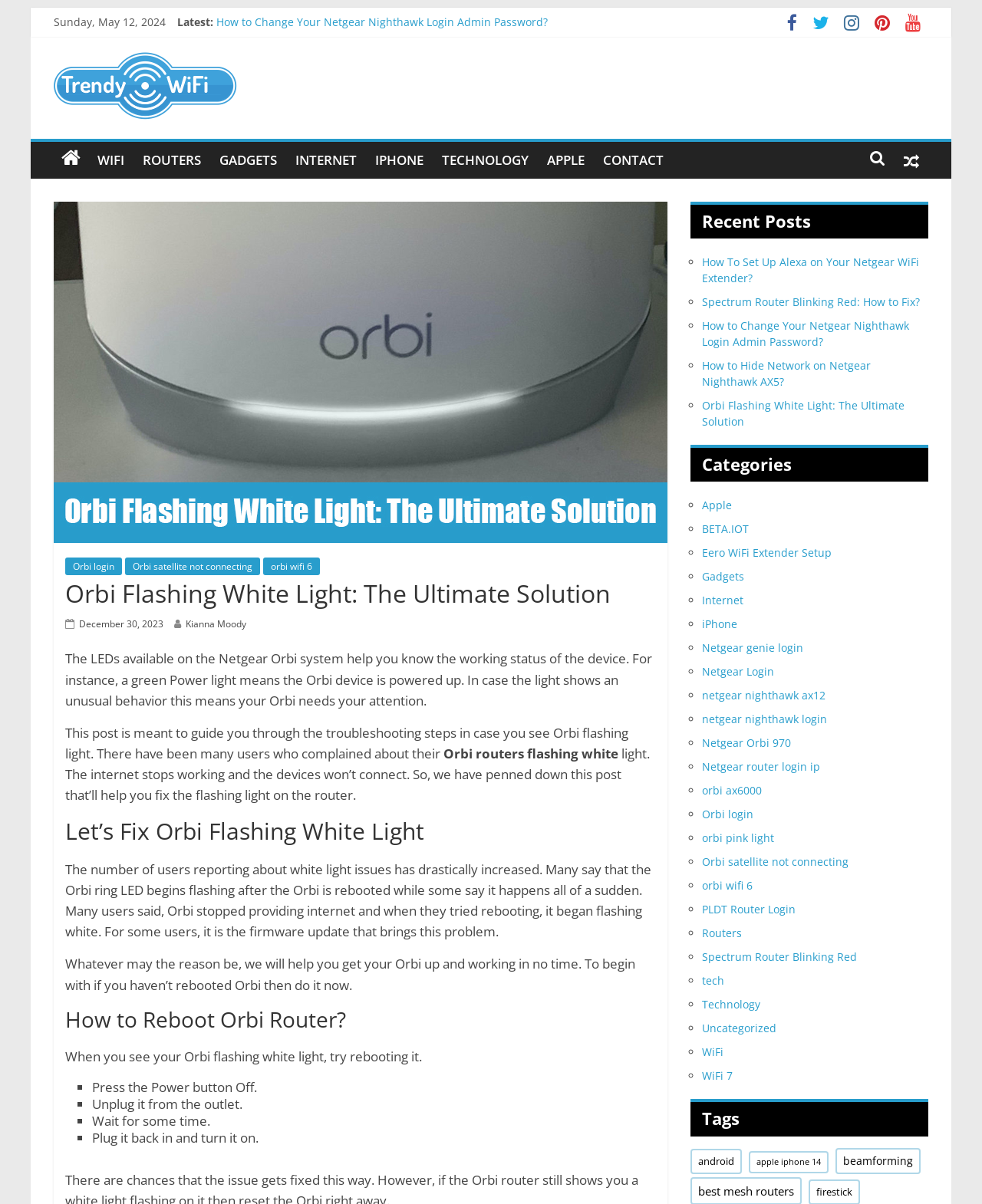What is the date of the latest post?
Using the picture, provide a one-word or short phrase answer.

Sunday, May 12, 2024